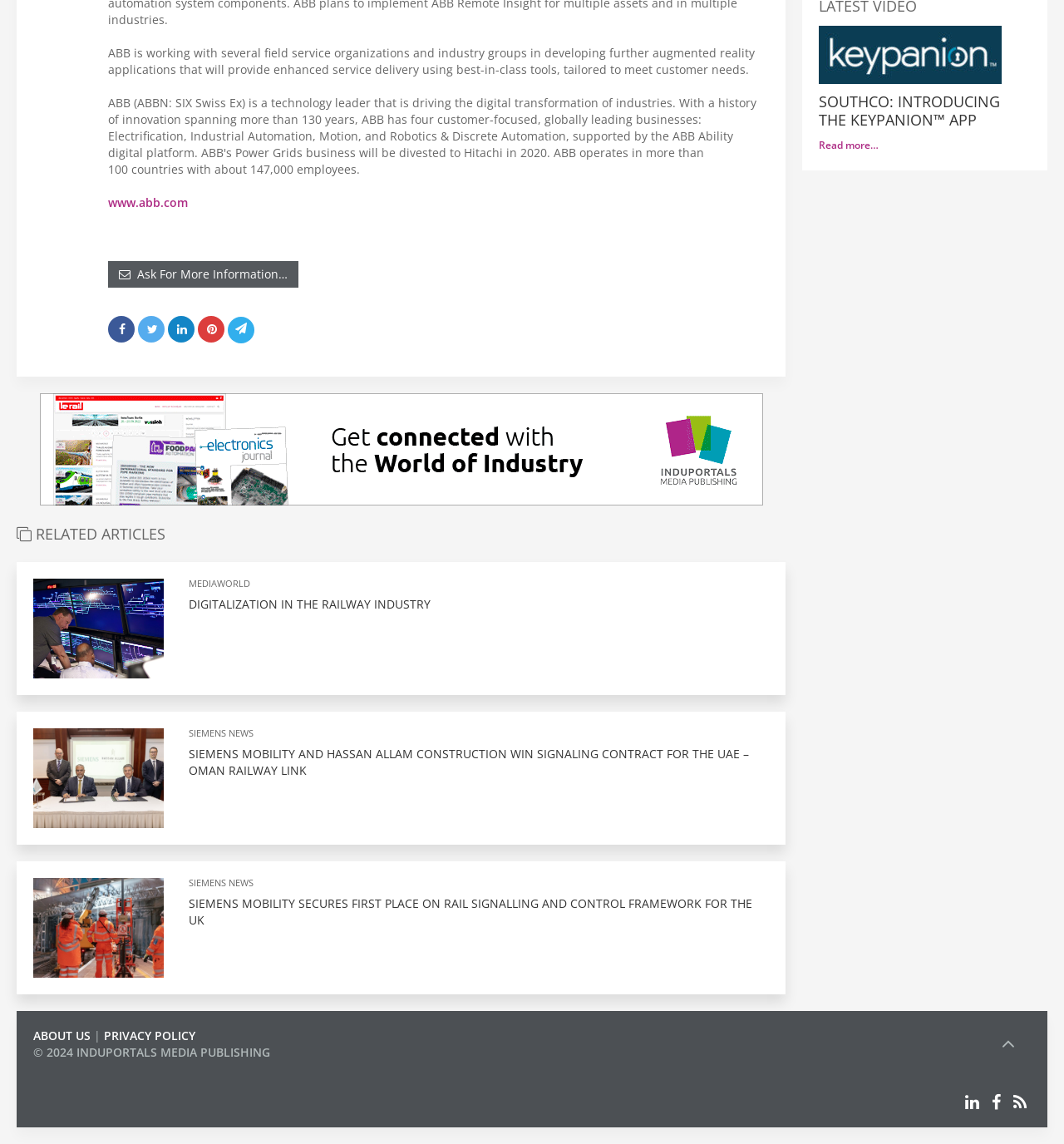Find the bounding box coordinates for the area that should be clicked to accomplish the instruction: "Share on Facebook".

[0.102, 0.276, 0.127, 0.3]